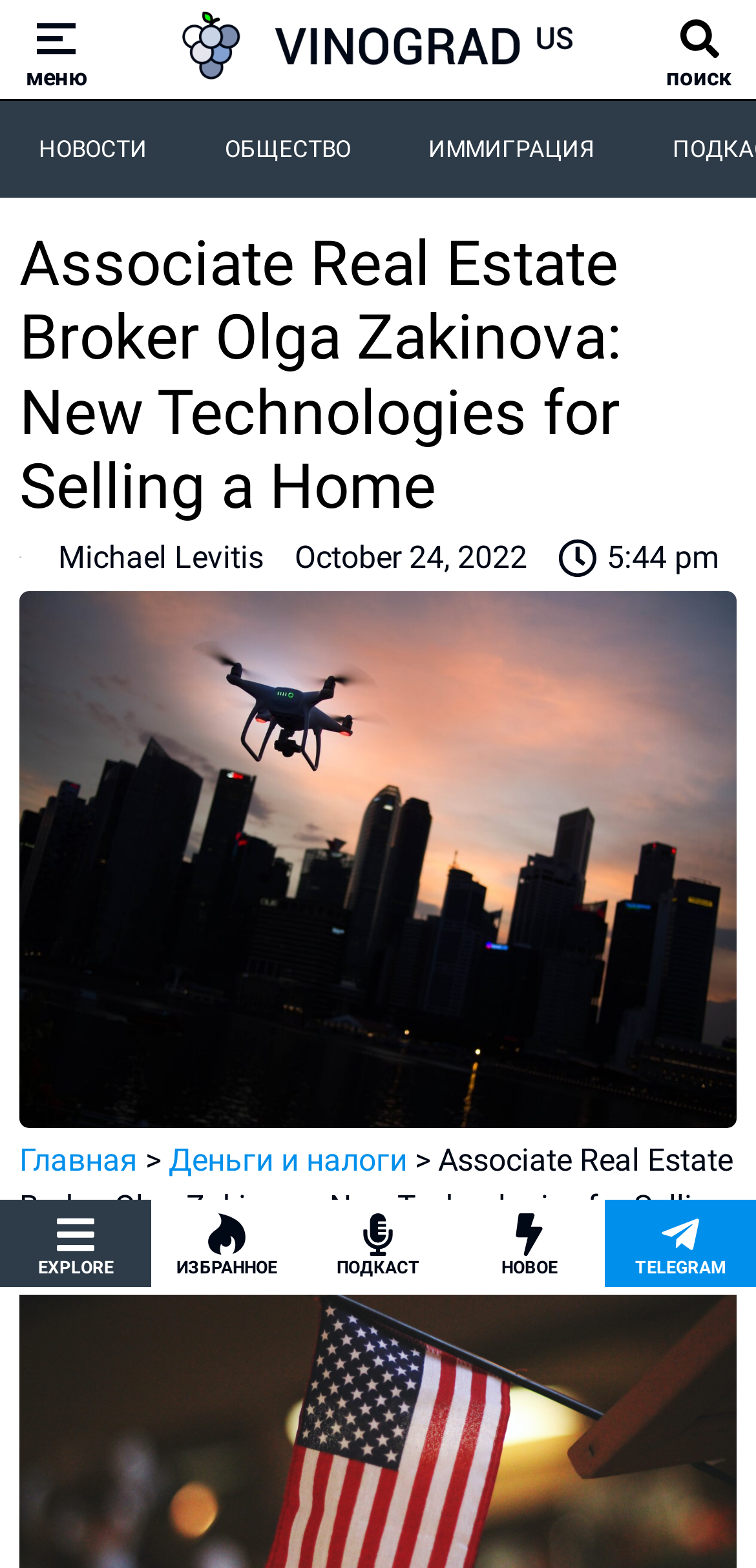Please locate the UI element described by "October 24, 2022" and provide its bounding box coordinates.

[0.39, 0.341, 0.697, 0.37]